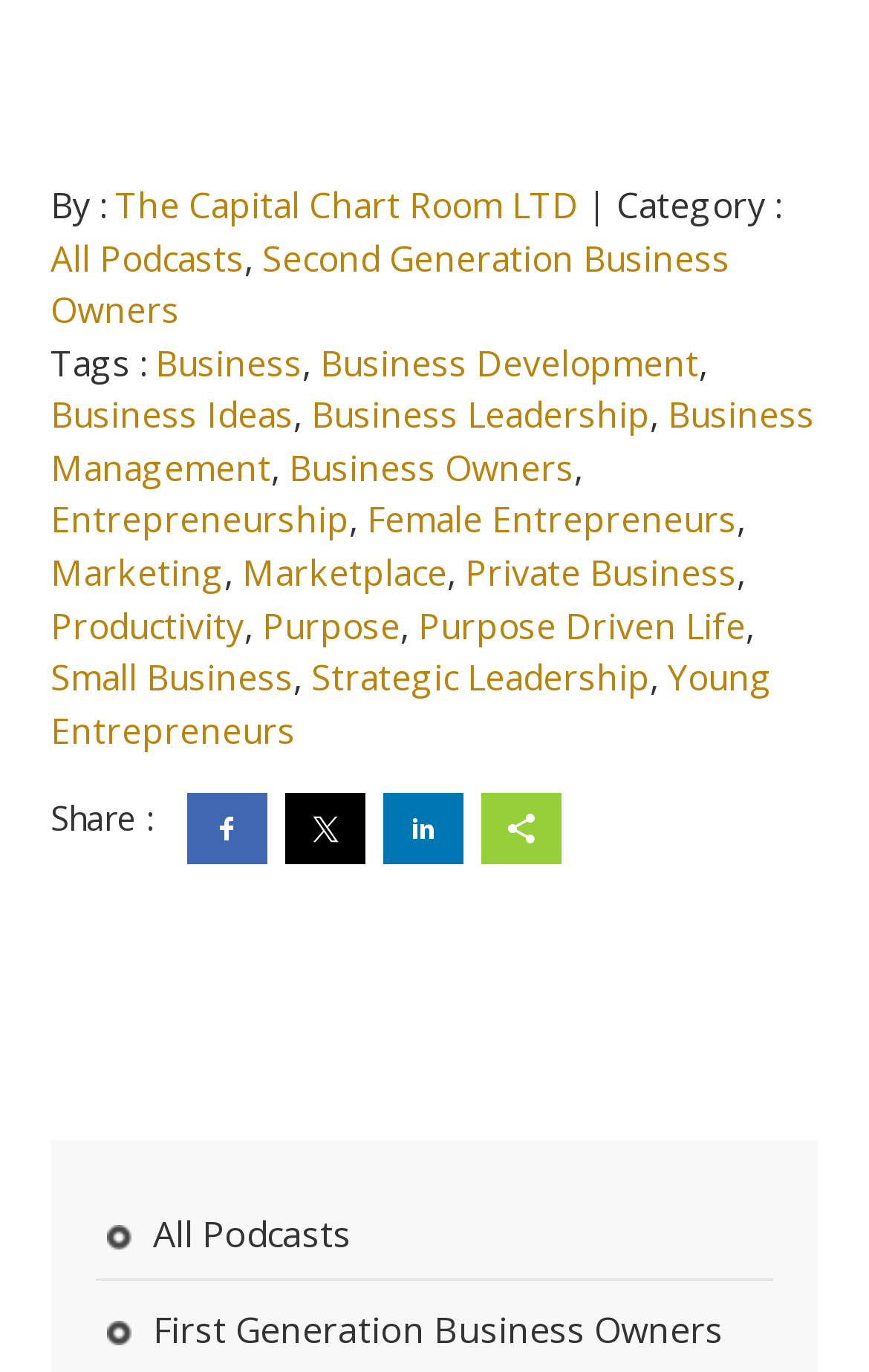How can users share the podcast?
From the image, respond using a single word or phrase.

Facebook, Twitter, LinkedIn, Sharethis